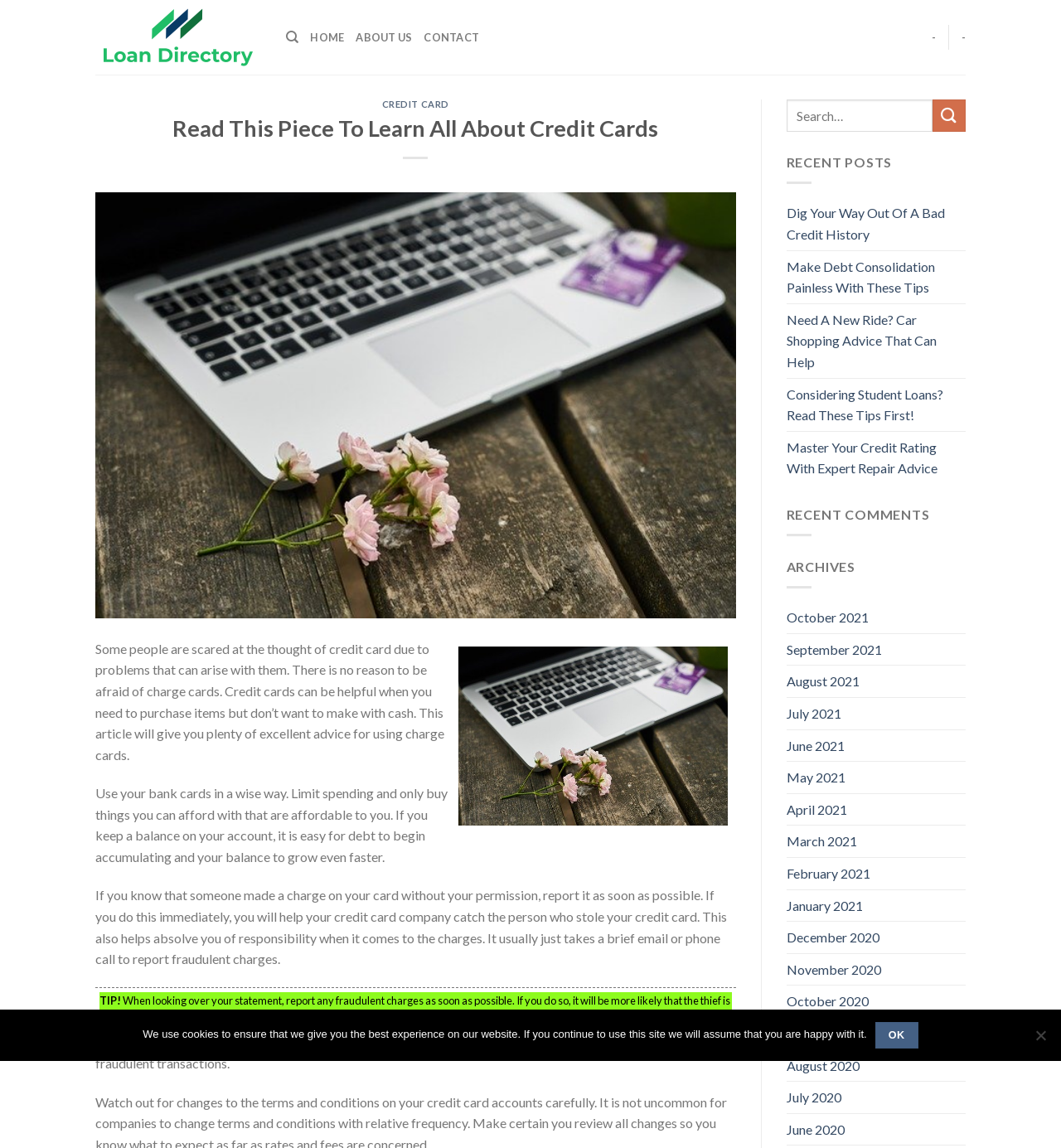Respond to the question below with a single word or phrase:
What is the category of the recent posts listed on the webpage?

Financial topics